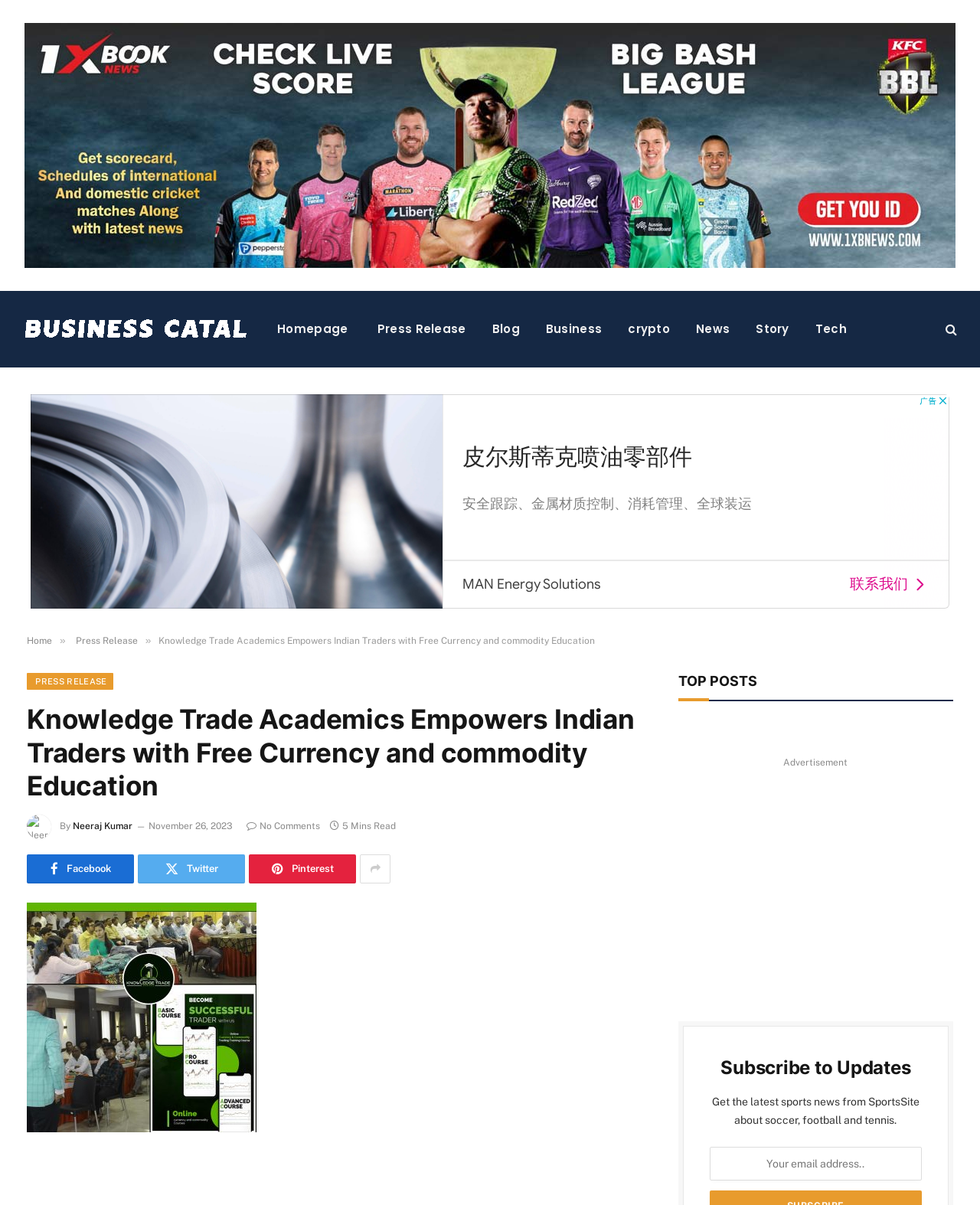Please locate the bounding box coordinates of the element that should be clicked to complete the given instruction: "Subscribe to updates by entering your email address".

[0.724, 0.952, 0.94, 0.98]